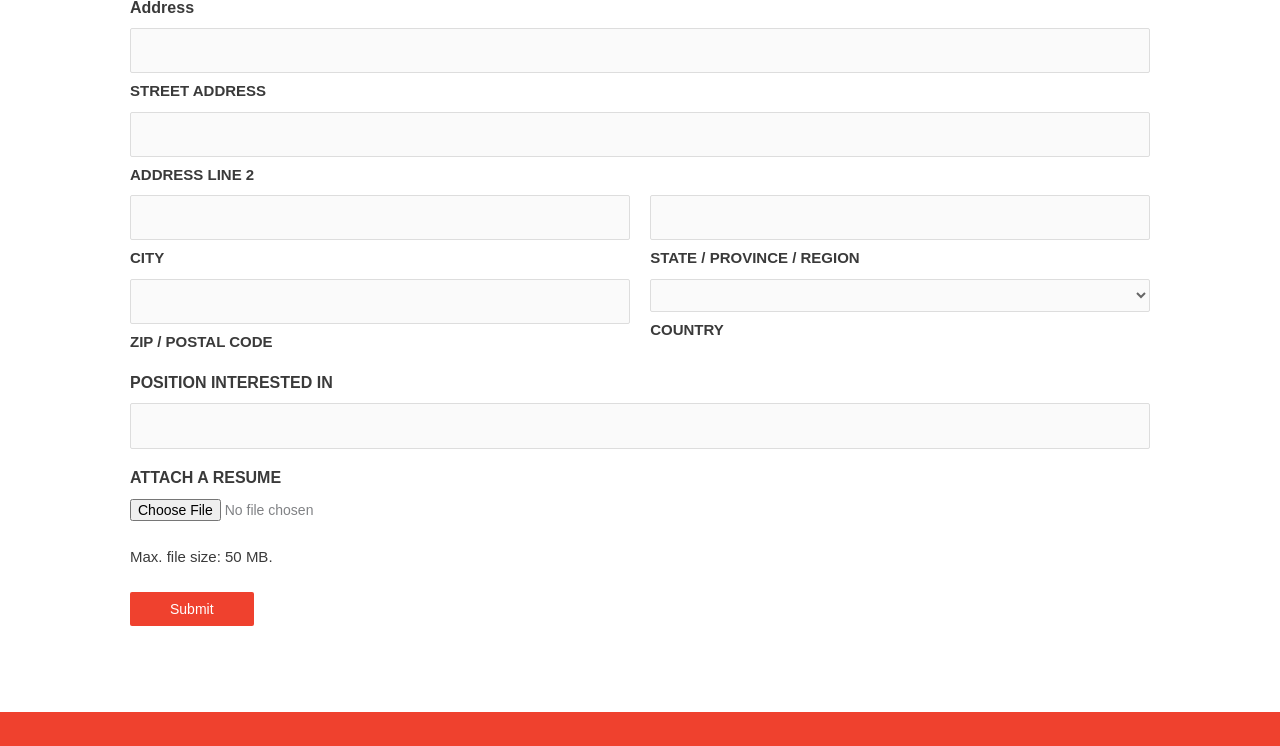From the element description: "Great Lakes News", extract the bounding box coordinates of the UI element. The coordinates should be expressed as four float numbers between 0 and 1, in the order [left, top, right, bottom].

None